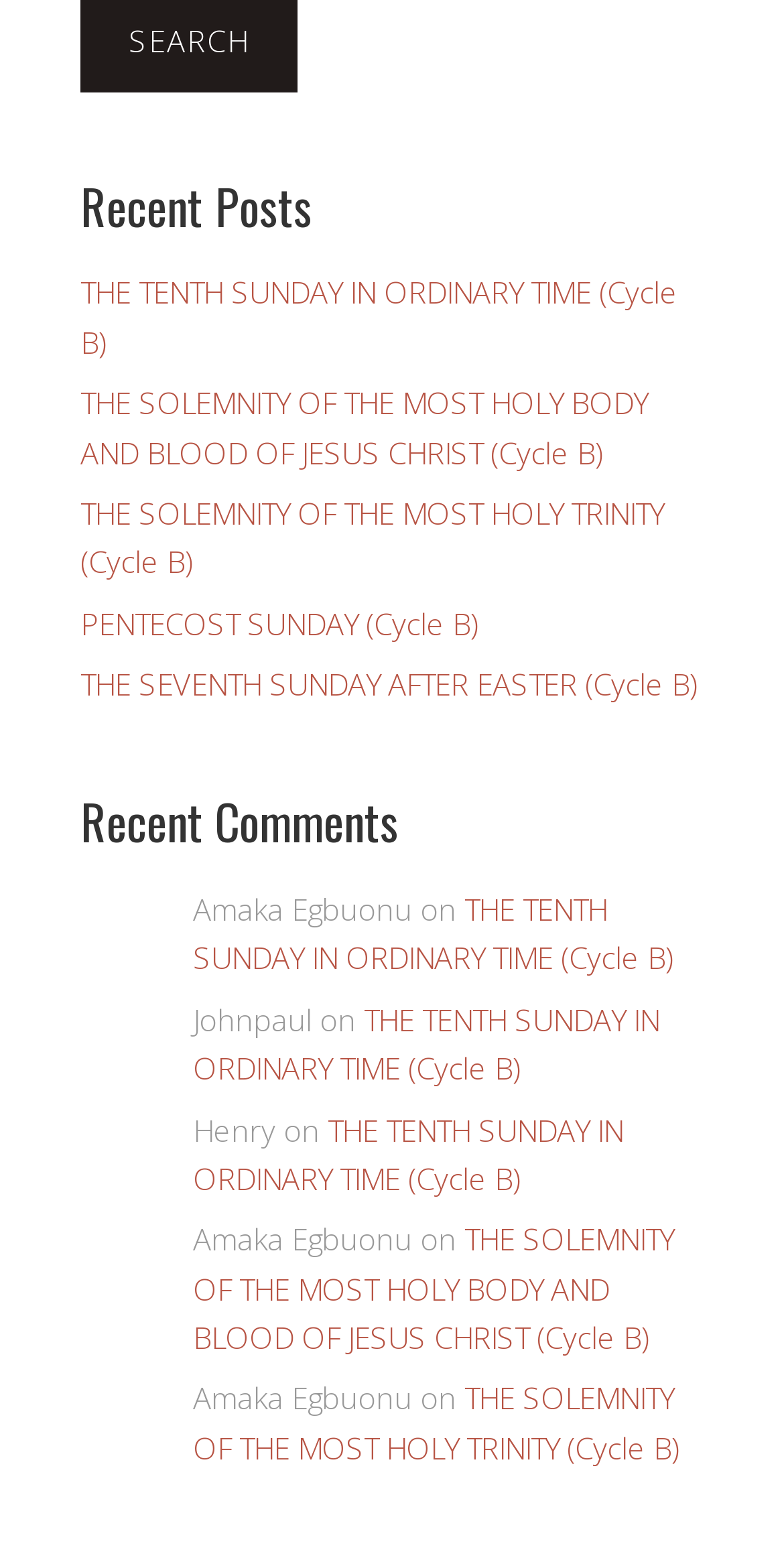What is the second recent post?
Answer with a single word or phrase, using the screenshot for reference.

THE SOLEMNITY OF THE MOST HOLY BODY AND BLOOD OF JESUS CHRIST (Cycle B)